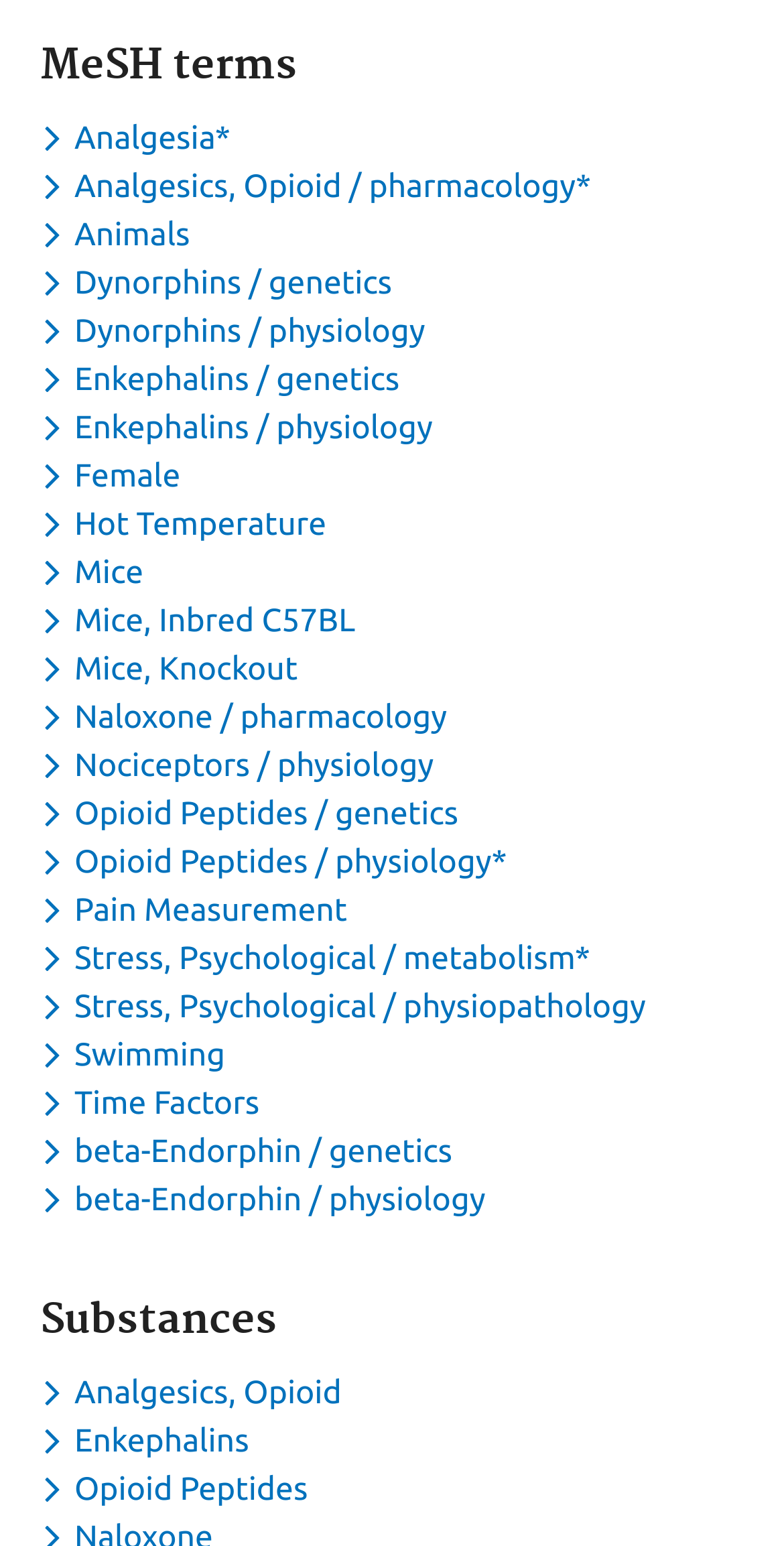Given the element description, predict the bounding box coordinates in the format (top-left x, top-left y, bottom-right x, bottom-right y). Make sure all values are between 0 and 1. Here is the element description: Animals

[0.051, 0.14, 0.255, 0.163]